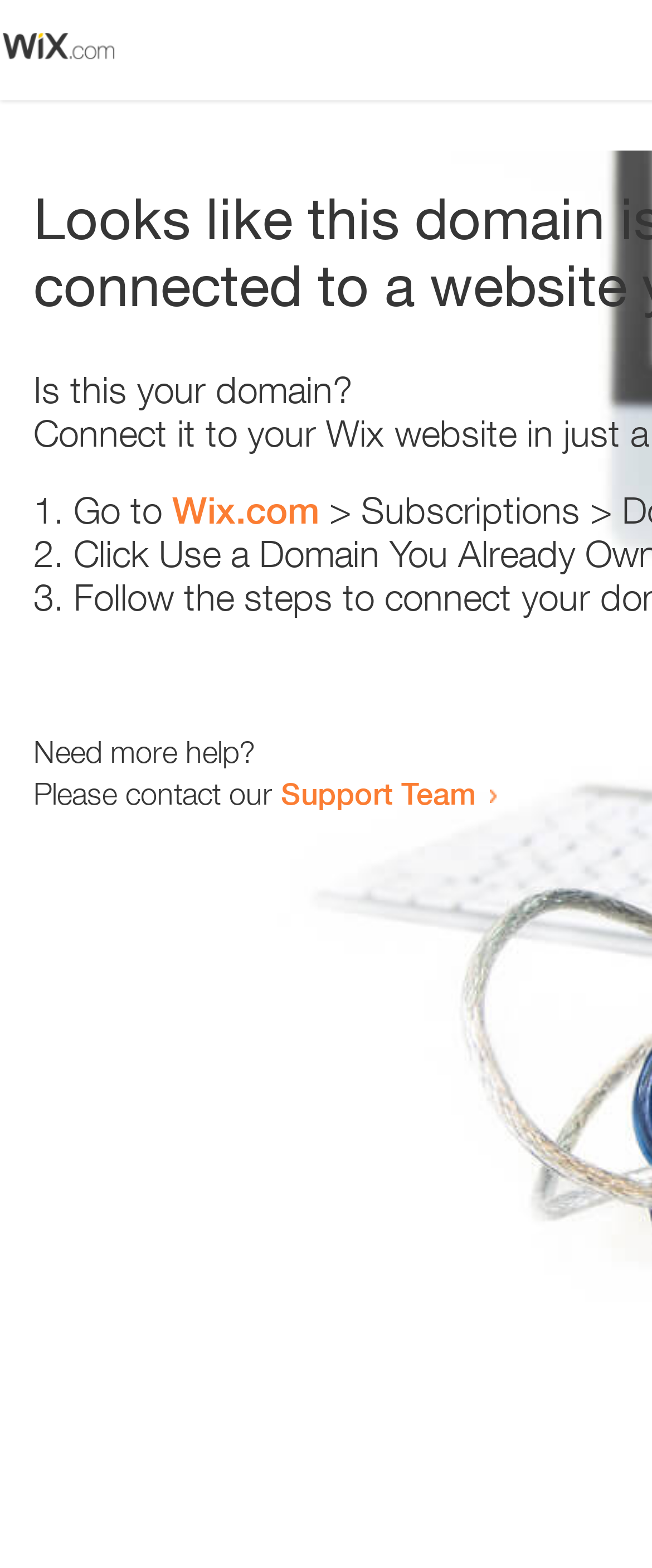Respond to the question below with a single word or phrase:
How many list markers are present?

3